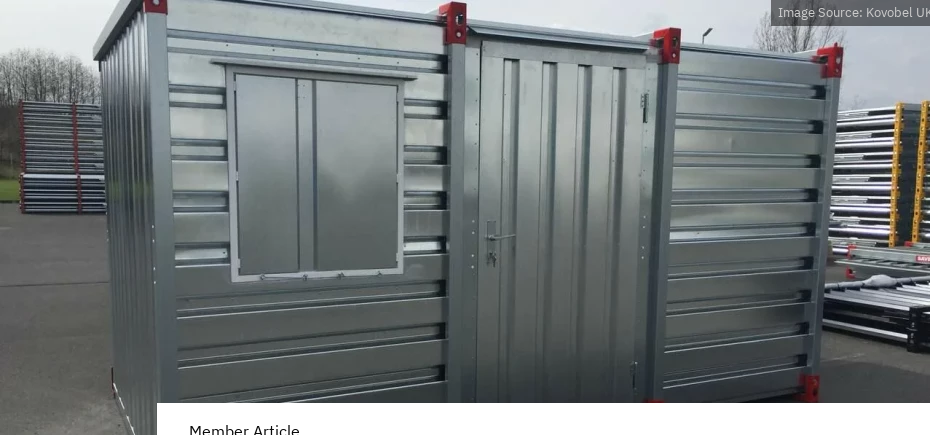Offer an in-depth description of the image.

The image showcases a flat pack container designed for office use, exemplifying a sleek and modern metallic structure. This particular container features a large, centrally positioned door along with a window on the side, emphasizing accessibility and natural light. The exterior is composed of grey metal panels with red corner accents, adding a touch of industrial charm. In the background, additional containers can be seen, hinting at the versatility and modular potential of these structures in creating innovative workspaces. This image is sourced from Kovobel, a manufacturer specializing in such flat pack solutions, reflecting their commitment to providing functional and stylish office environments.